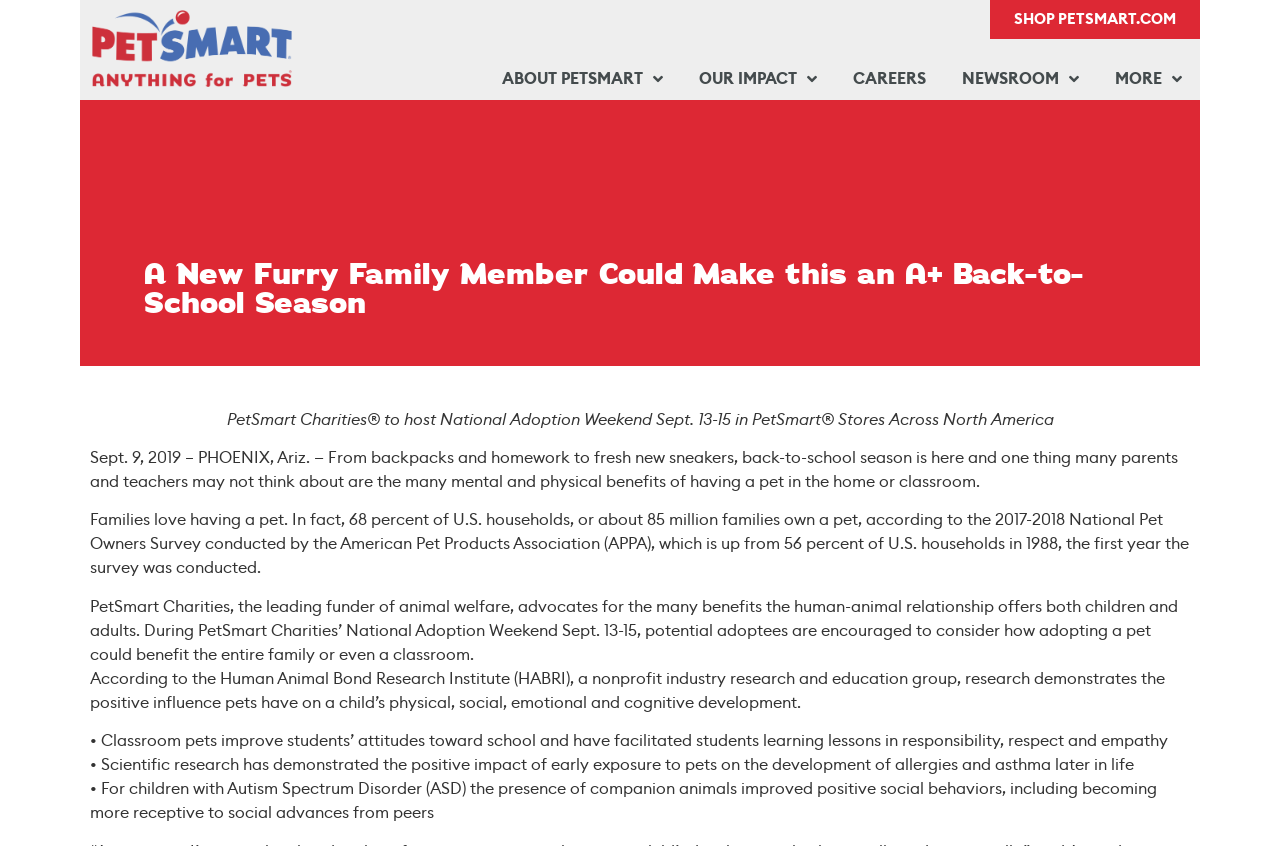Locate the bounding box of the UI element defined by this description: "Newsroom". The coordinates should be given as four float numbers between 0 and 1, formatted as [left, top, right, bottom].

[0.737, 0.082, 0.857, 0.105]